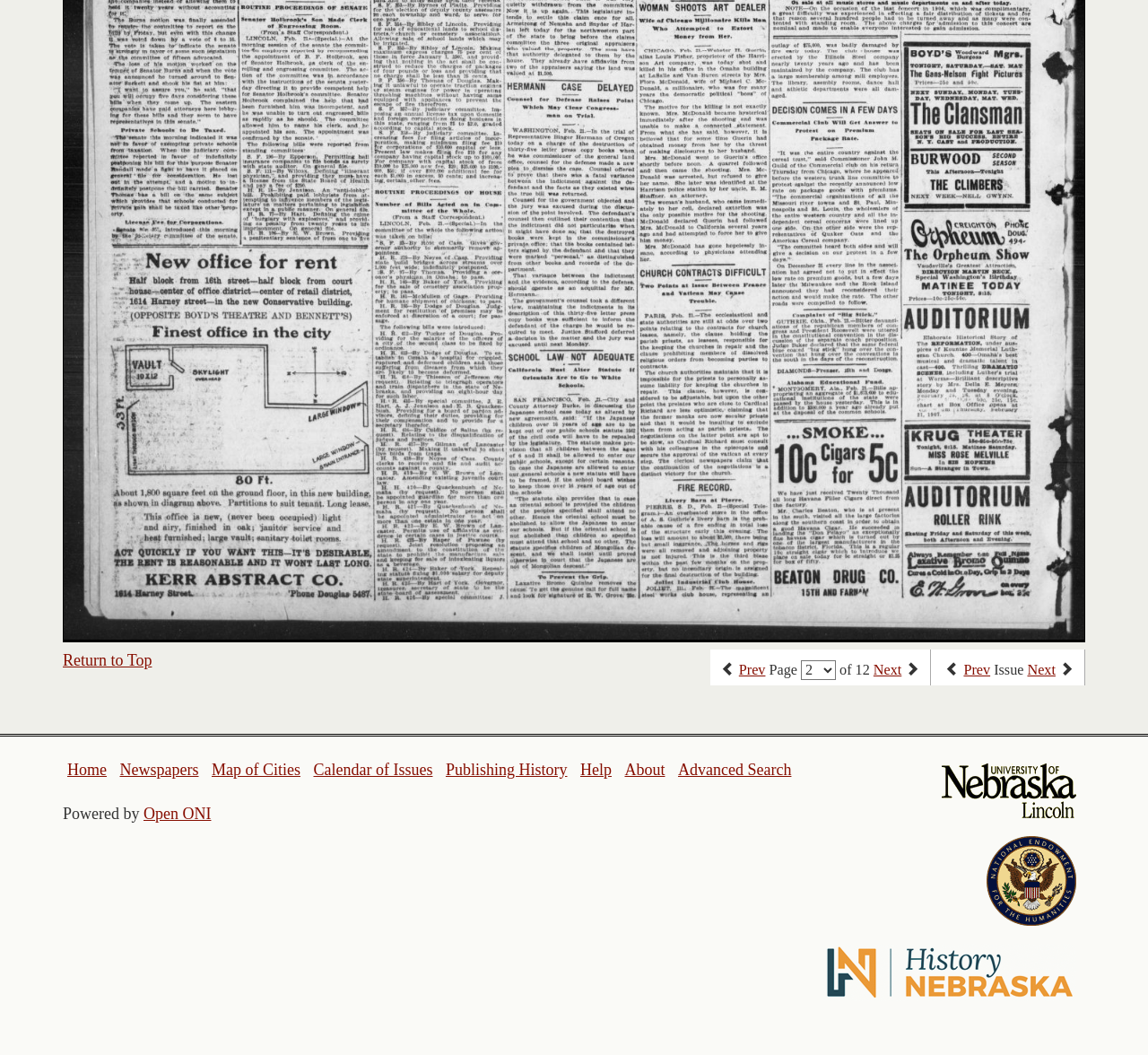Provide a brief response to the question using a single word or phrase: 
How many logos are at the bottom of the page?

3